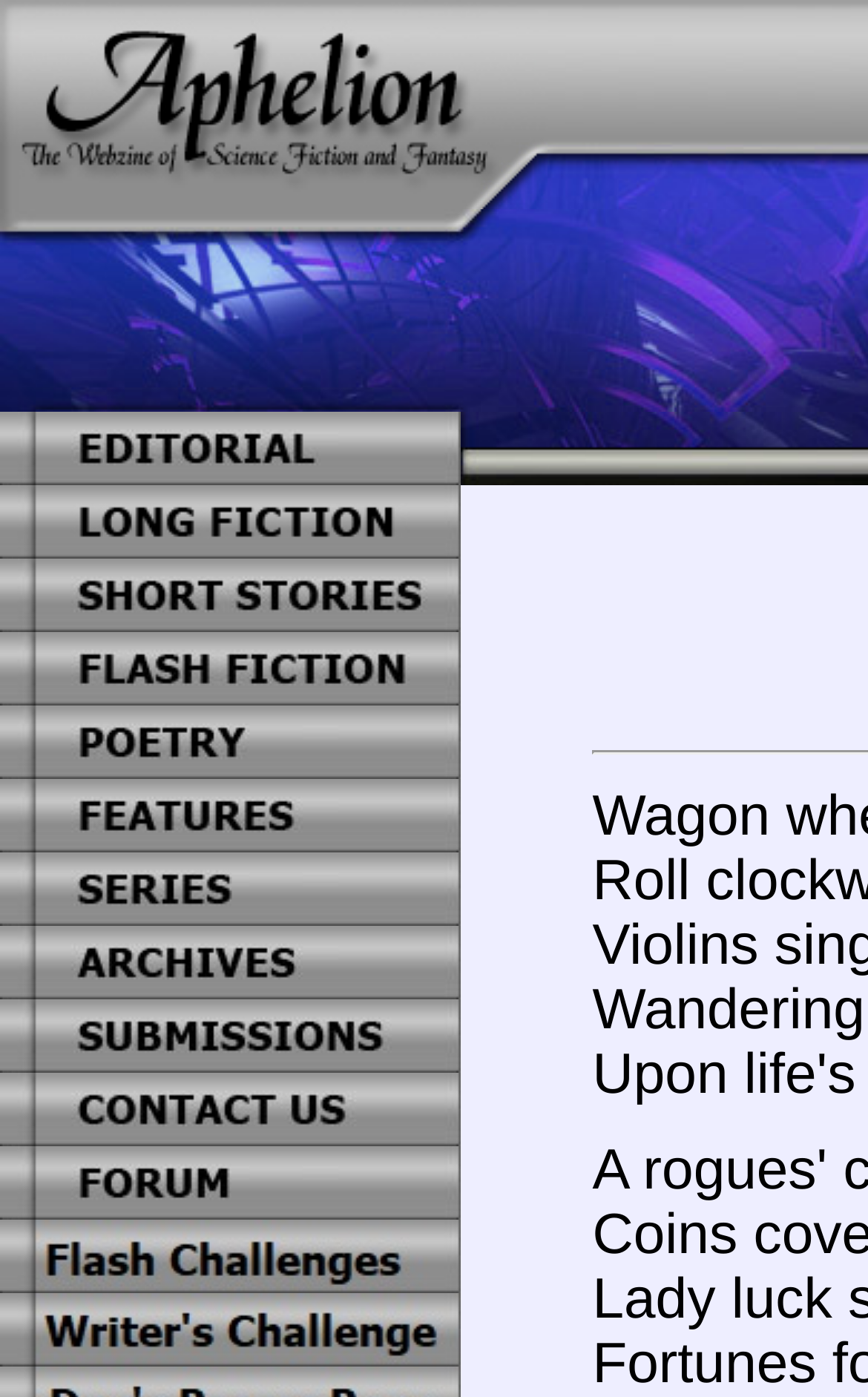Please identify the bounding box coordinates of the area I need to click to accomplish the following instruction: "view editorial".

[0.0, 0.327, 0.531, 0.352]